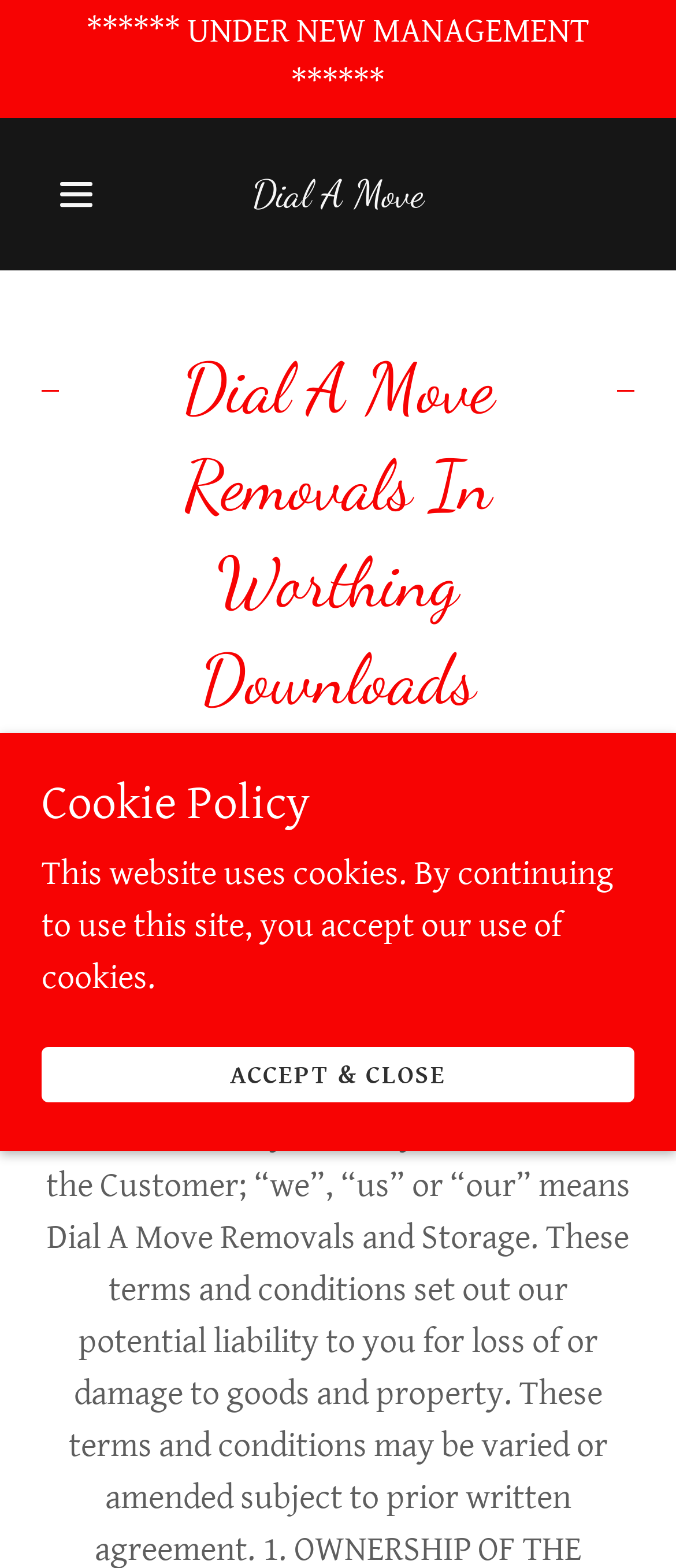Give the bounding box coordinates for this UI element: "Reviews". The coordinates should be four float numbers between 0 and 1, arranged as [left, top, right, bottom].

[0.062, 0.277, 0.574, 0.348]